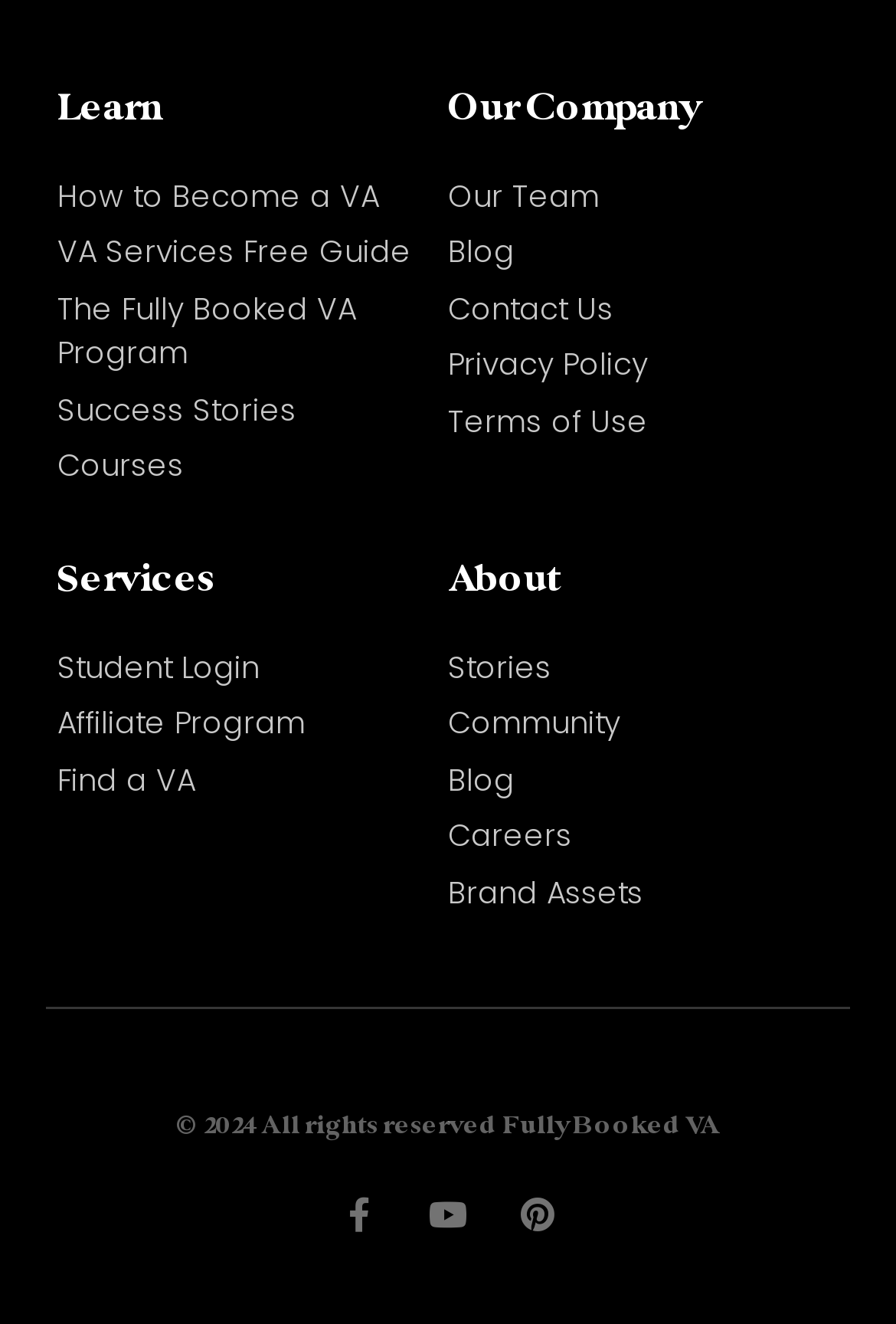Locate the bounding box of the UI element based on this description: "VA Services Free Guide". Provide four float numbers between 0 and 1 as [left, top, right, bottom].

[0.064, 0.174, 0.5, 0.208]